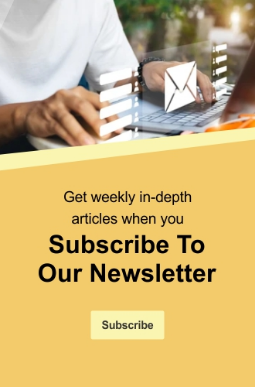What is the person in the foreground doing?
Based on the image, provide your answer in one word or phrase.

Engaging with a laptop